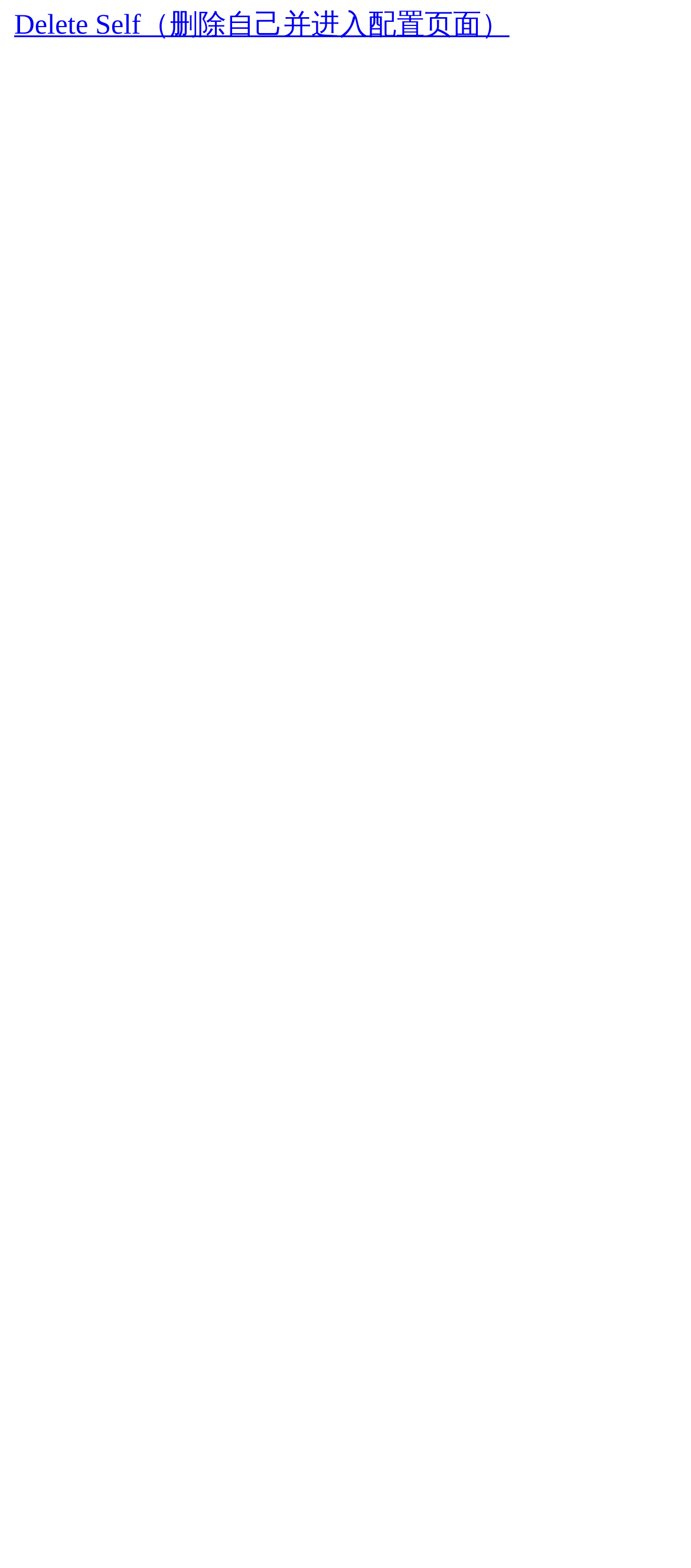Provide the bounding box coordinates in the format (top-left x, top-left y, bottom-right x, bottom-right y). All values are floating point numbers between 0 and 1. Determine the bounding box coordinate of the UI element described as: Delete Self（删除自己并进入配置页面）

[0.021, 0.007, 0.737, 0.026]